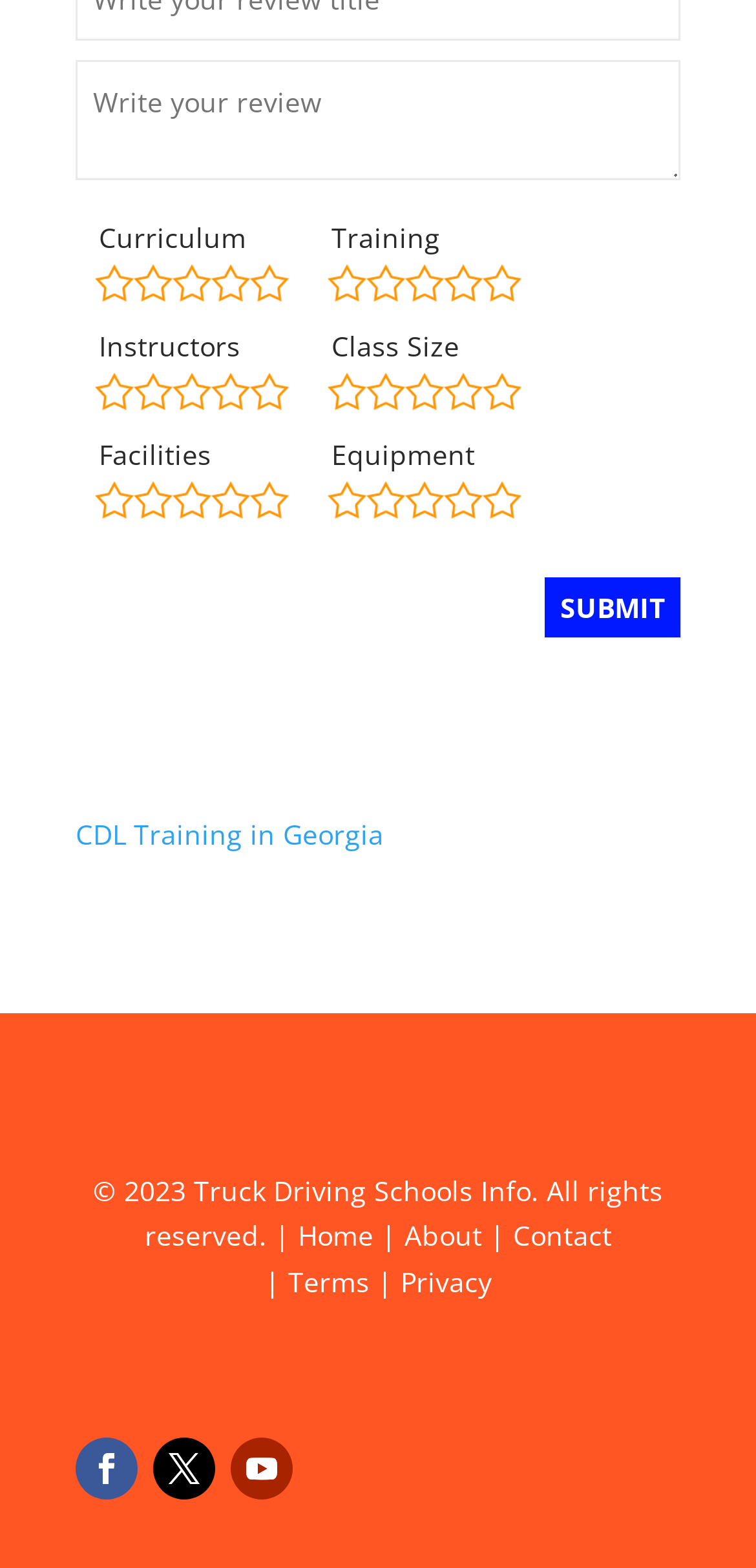How many links are there in the footer?
Answer the question with a detailed explanation, including all necessary information.

There are seven links in the footer section of the webpage, which are CDL Training in Georgia, Home, About, Contact, Terms, Privacy, and possibly others not shown. These links likely provide access to other important pages or sections of the website.